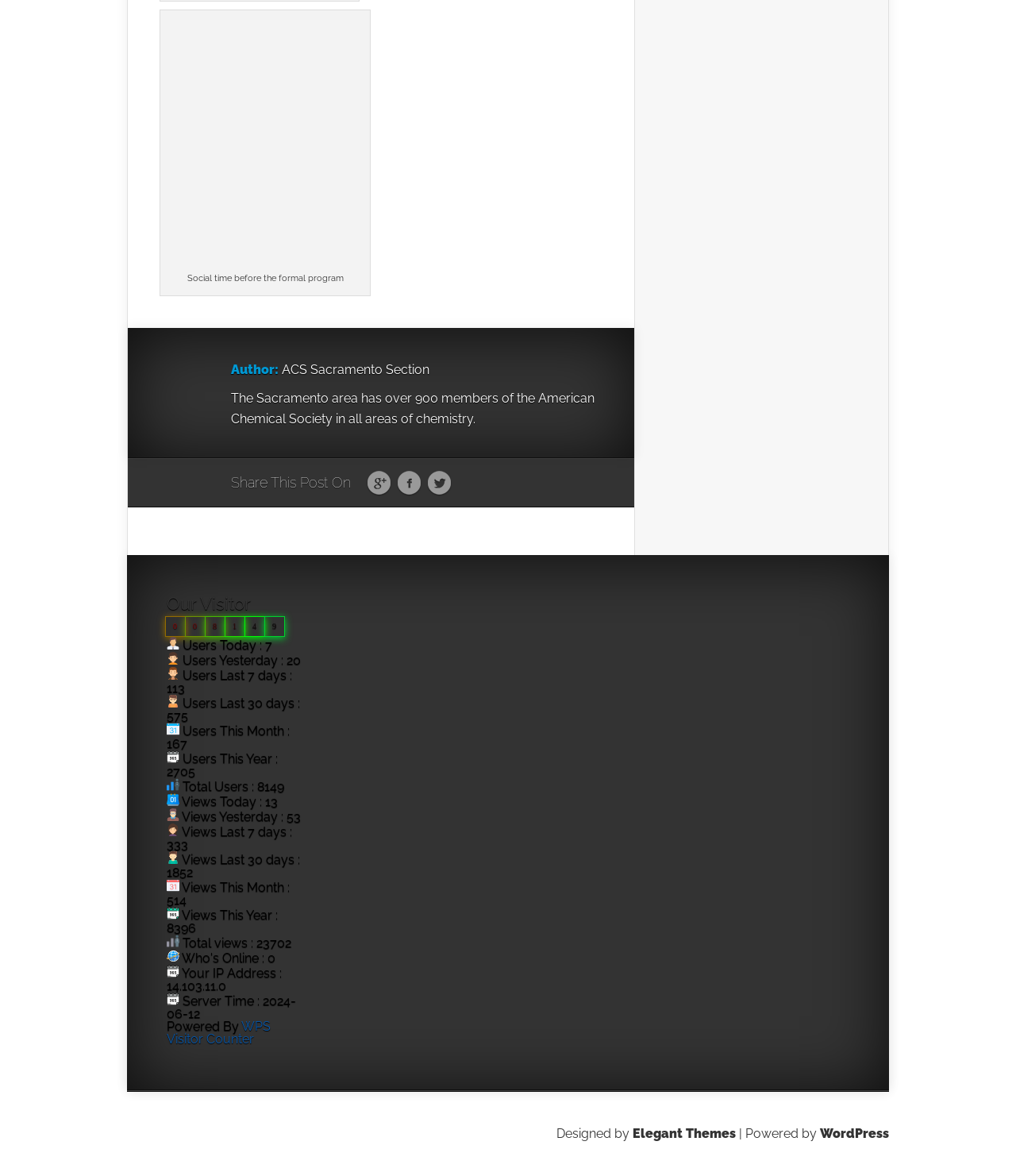Locate and provide the bounding box coordinates for the HTML element that matches this description: "Elegant Themes".

[0.623, 0.957, 0.724, 0.97]